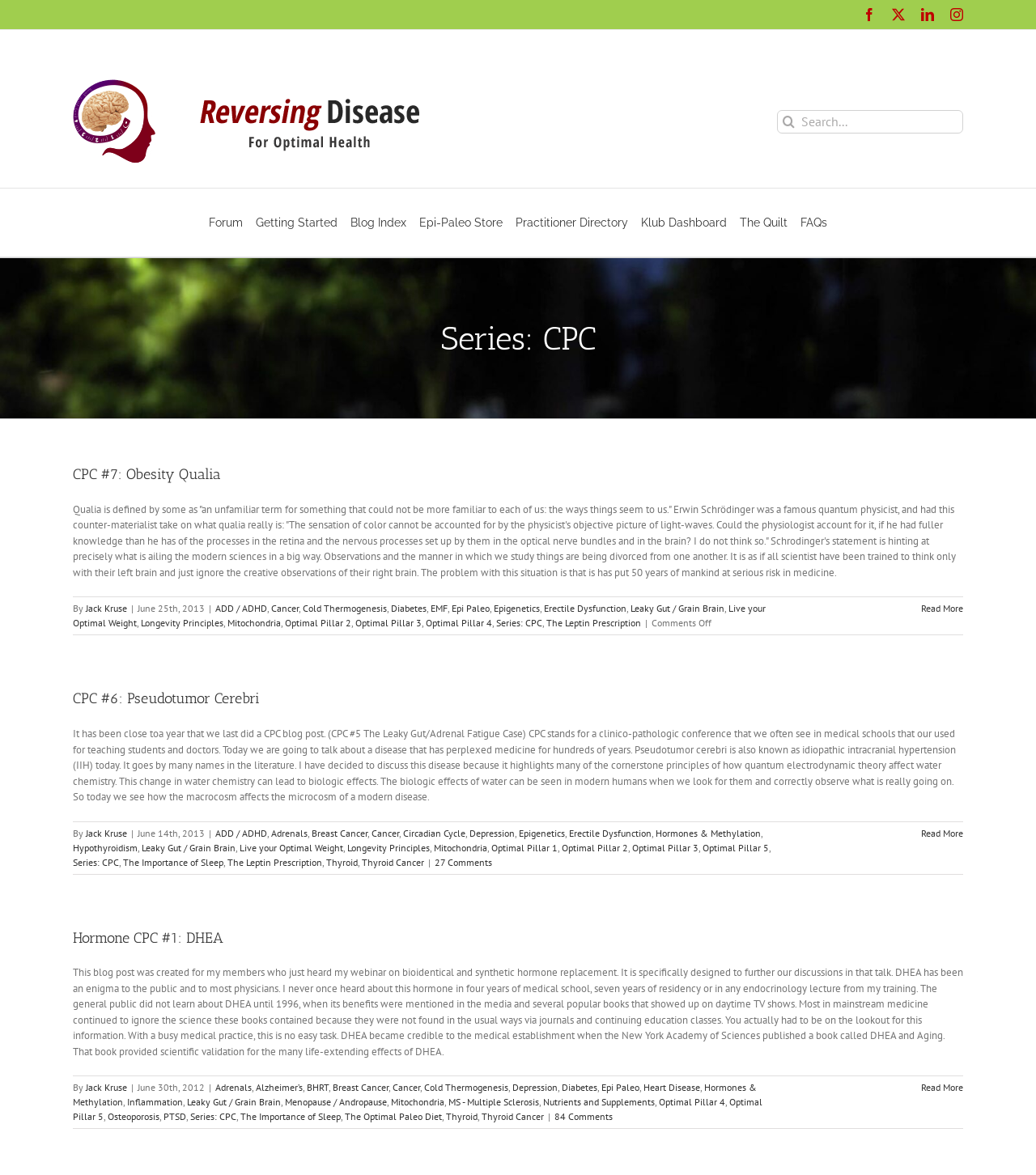Create an elaborate caption for the webpage.

This webpage is about a series of articles titled "CPC" by Dr. Jack Kruse. At the top of the page, there are social media links to Facebook, LinkedIn, and Instagram, as well as a search bar. Below the search bar, there is a navigation menu with links to various sections of the website, including the forum, getting started, blog index, and more.

The main content of the page is divided into two sections. The first section has a heading "Series: CPC" and features an article titled "CPC #7: Obesity Qualia". The article discusses the concept of qualia and its relation to modern sciences, particularly in the field of medicine. The article is written by Dr. Jack Kruse and is dated June 25th, 2013. Below the article, there are links to related topics, including ADD/ADHD, cancer, cold thermogenesis, and more.

The second section of the main content features another article titled "CPC #6: Pseudotumor Cerebri". This article discusses a disease that has puzzled medicine for hundreds of years and how it relates to quantum electrodynamic theory and water chemistry. The article is also written by Dr. Jack Kruse and is dated June 14th, 2013. Below the article, there are links to related topics, including ADD/ADHD, adrenals, breast cancer, and more.

Throughout the page, there are links to other articles and topics, as well as a "Read More" link at the bottom of each article. The overall layout of the page is clean and easy to navigate, with clear headings and concise text.